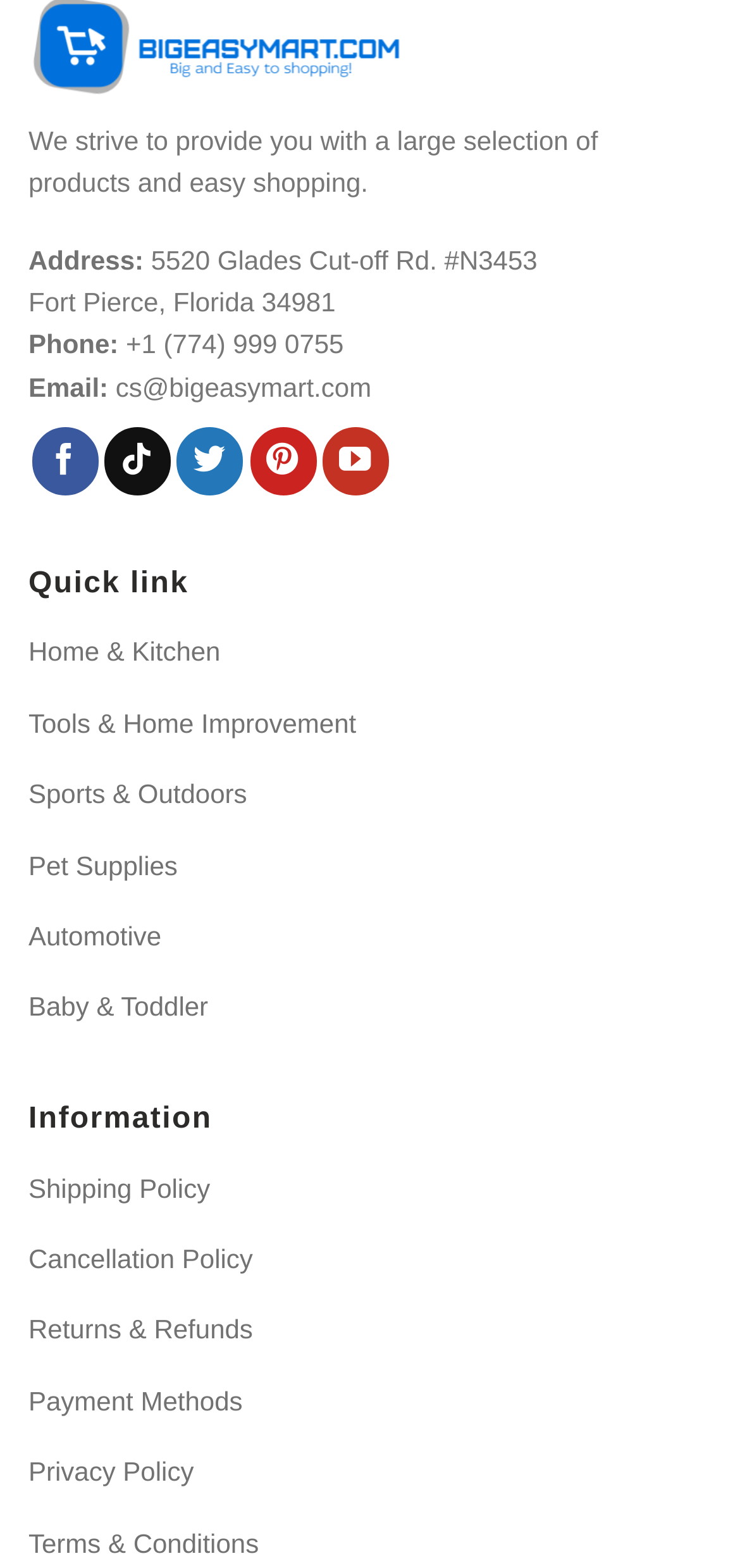How can I follow Big Easy Mart on social media?
Refer to the image and provide a thorough answer to the question.

The social media links can be found in the top section of the webpage, where the contact information is provided. There are five social media platforms listed, which are Facebook, TikTok, Twitter, Pinterest, and YouTube. Clicking on these links will direct users to Big Easy Mart's respective social media pages.